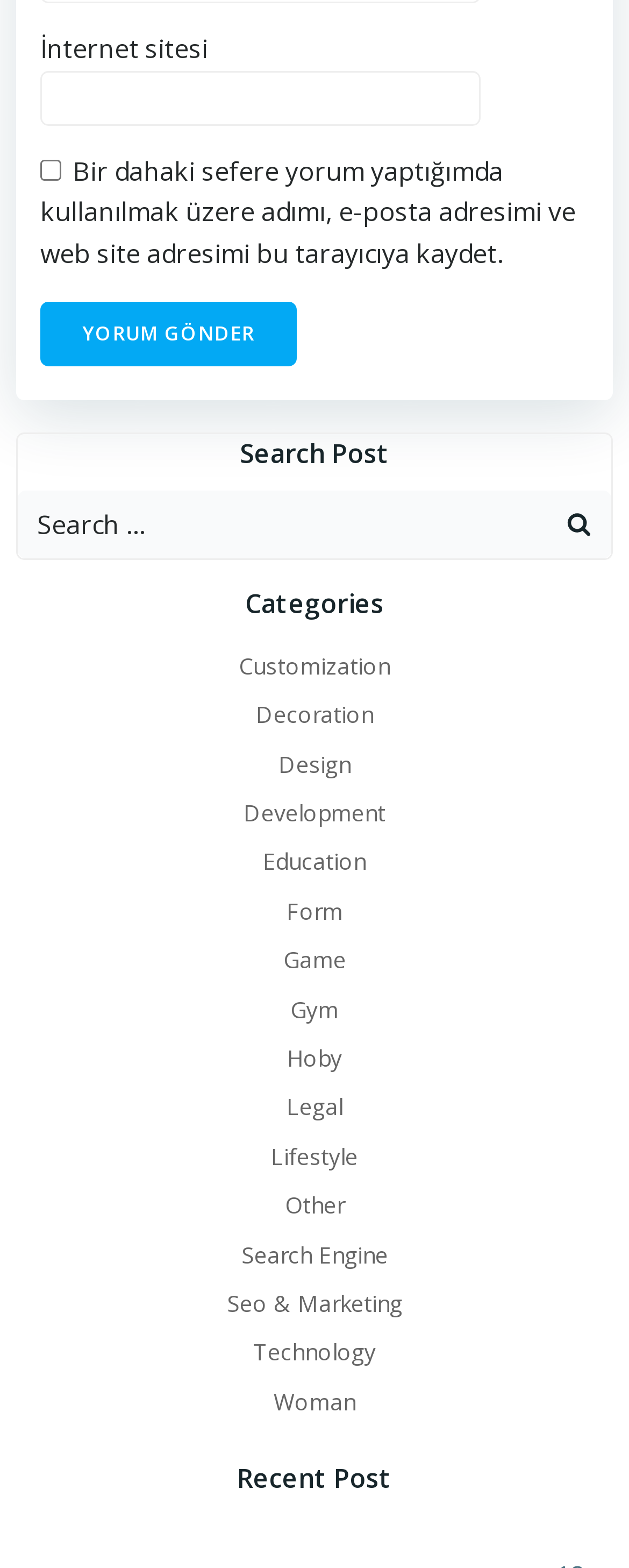Kindly respond to the following question with a single word or a brief phrase: 
What is the title of the section below the search field?

Categories